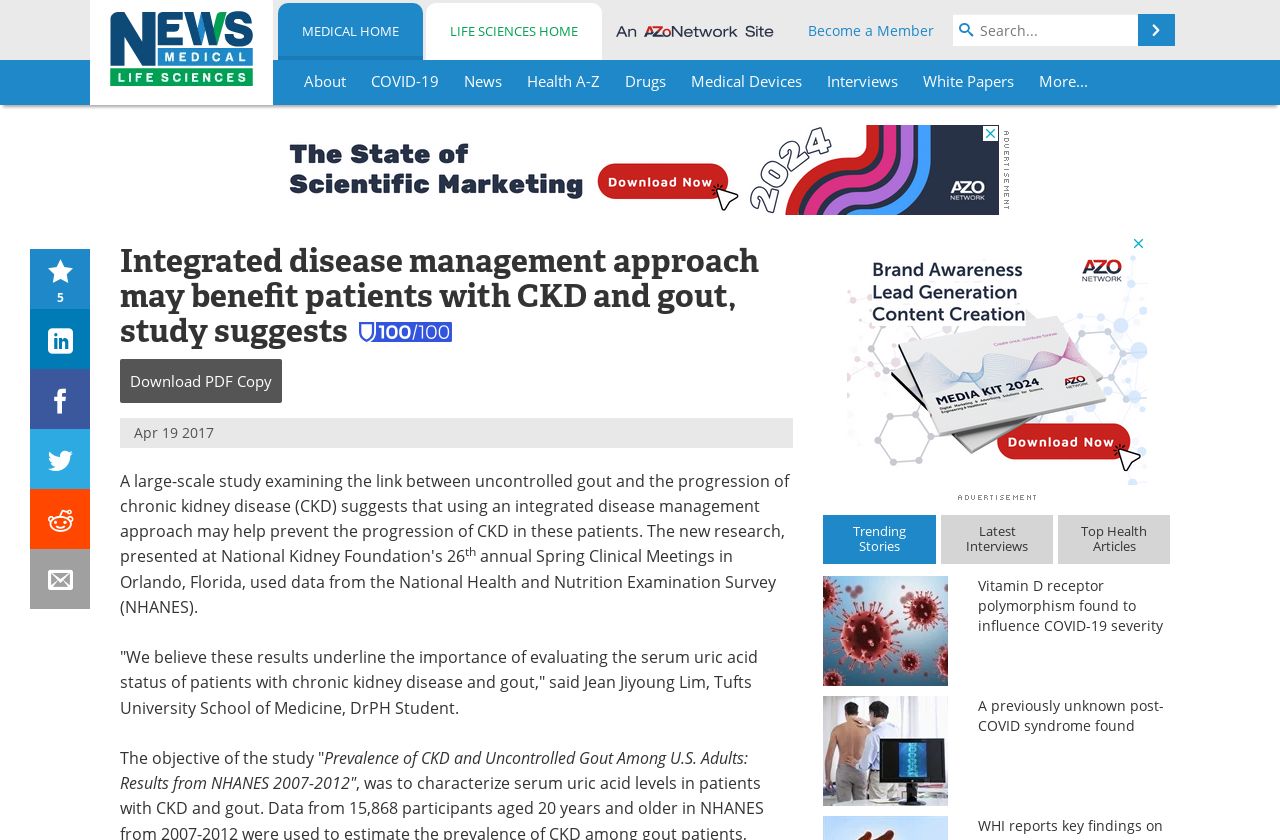Find the bounding box coordinates of the clickable area required to complete the following action: "Explore trending stories".

[0.643, 0.613, 0.731, 0.673]